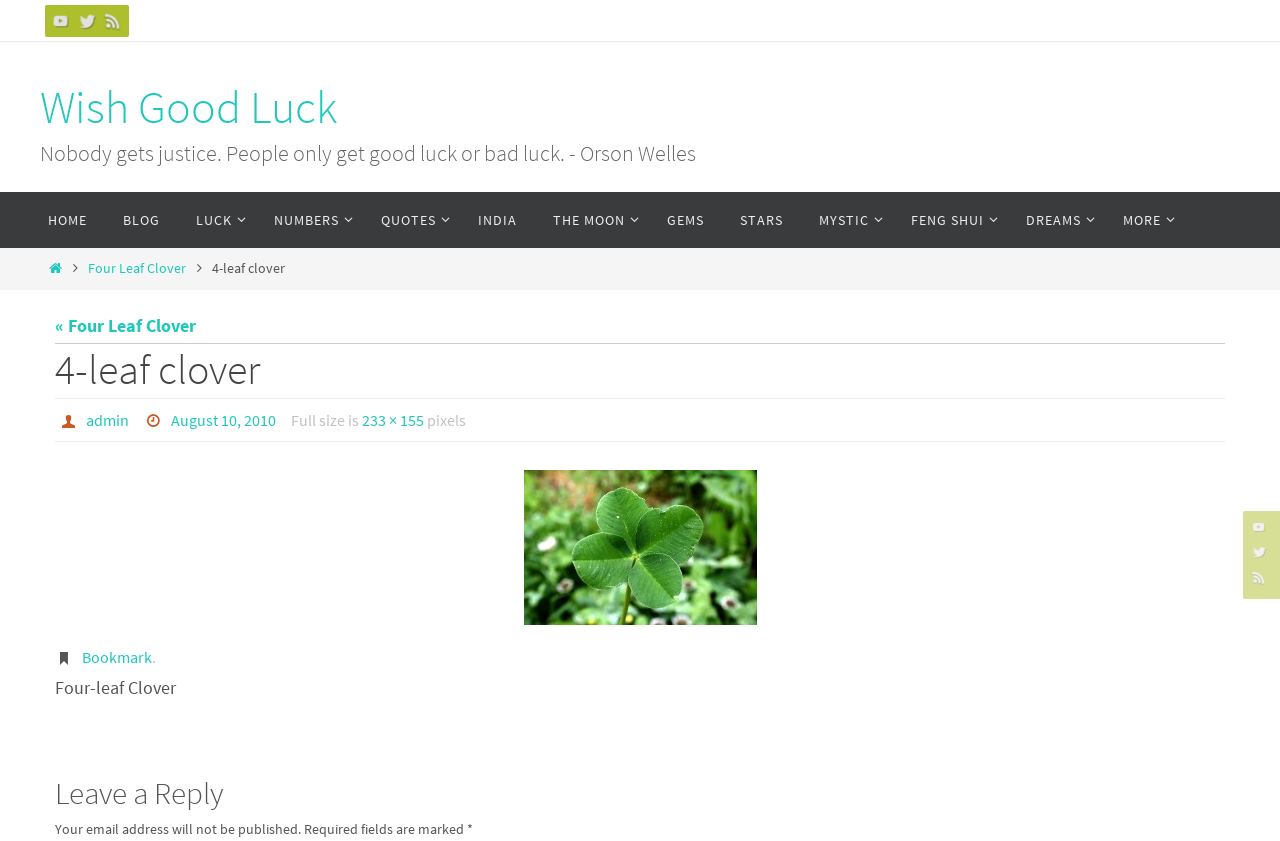Find the bounding box coordinates of the element I should click to carry out the following instruction: "Leave a reply".

[0.043, 0.916, 0.957, 0.971]